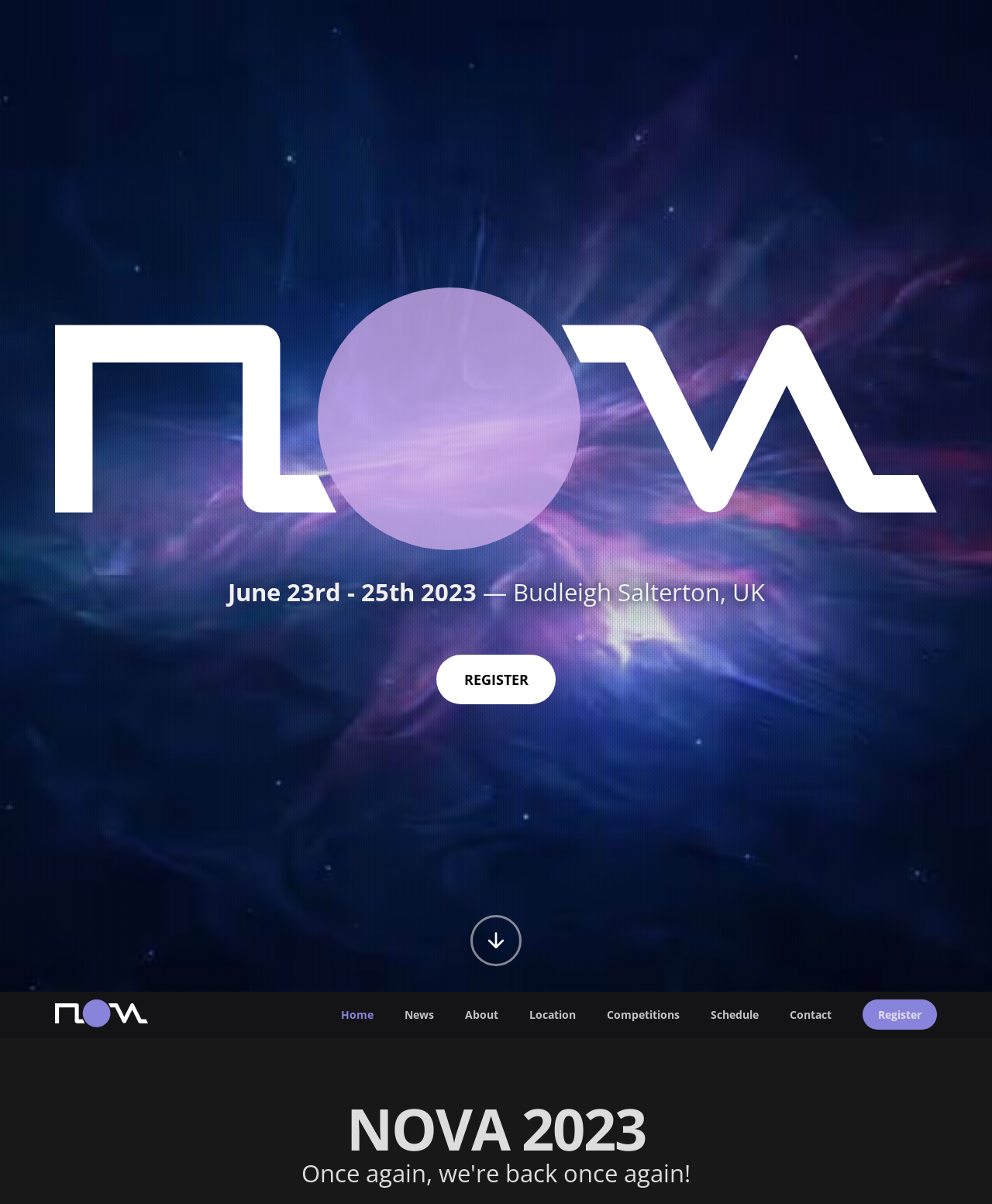Locate the bounding box coordinates of the element that should be clicked to fulfill the instruction: "Register for the event".

[0.44, 0.544, 0.56, 0.585]